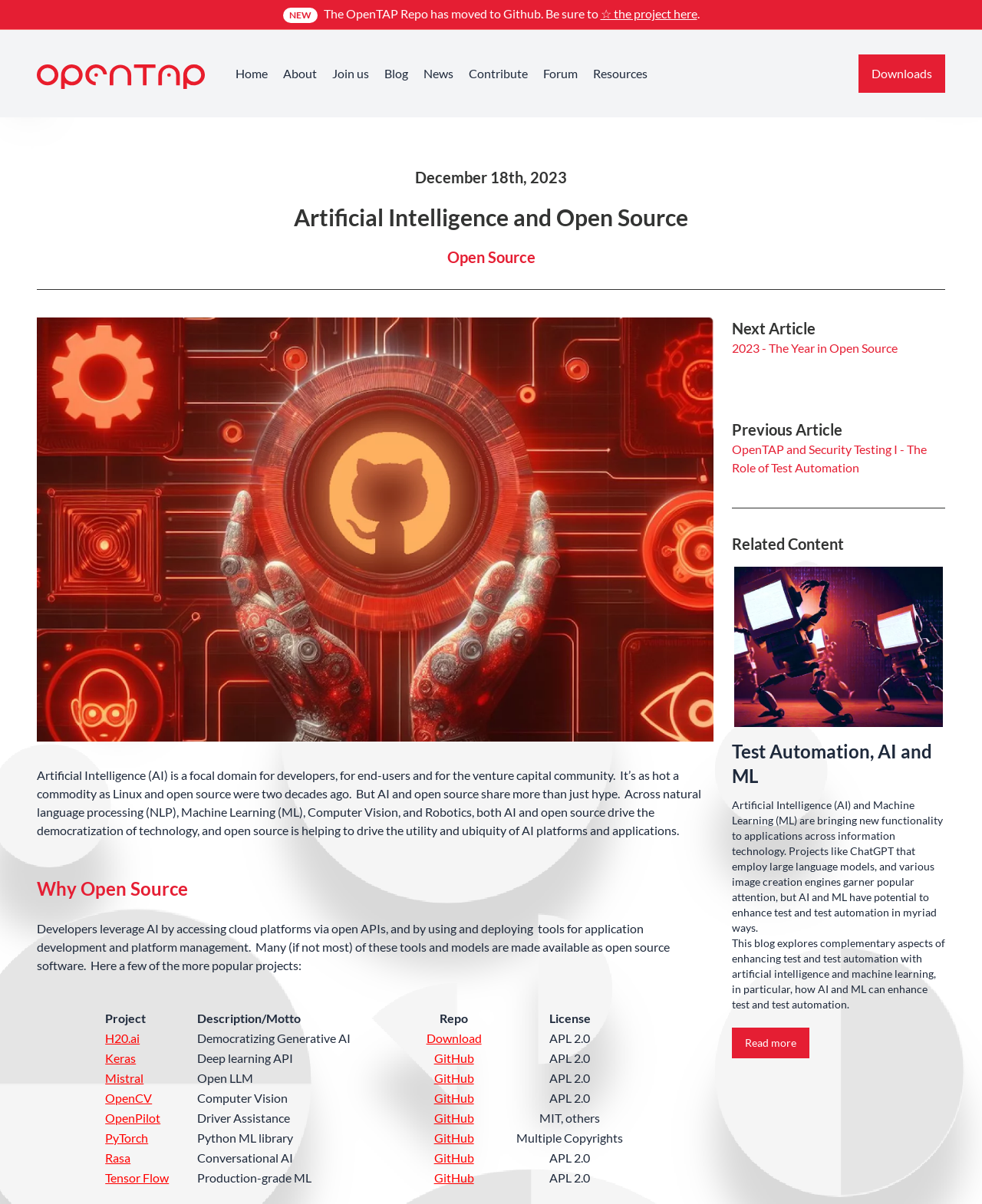Point out the bounding box coordinates of the section to click in order to follow this instruction: "Click the 'H20.ai' link".

[0.107, 0.856, 0.142, 0.868]